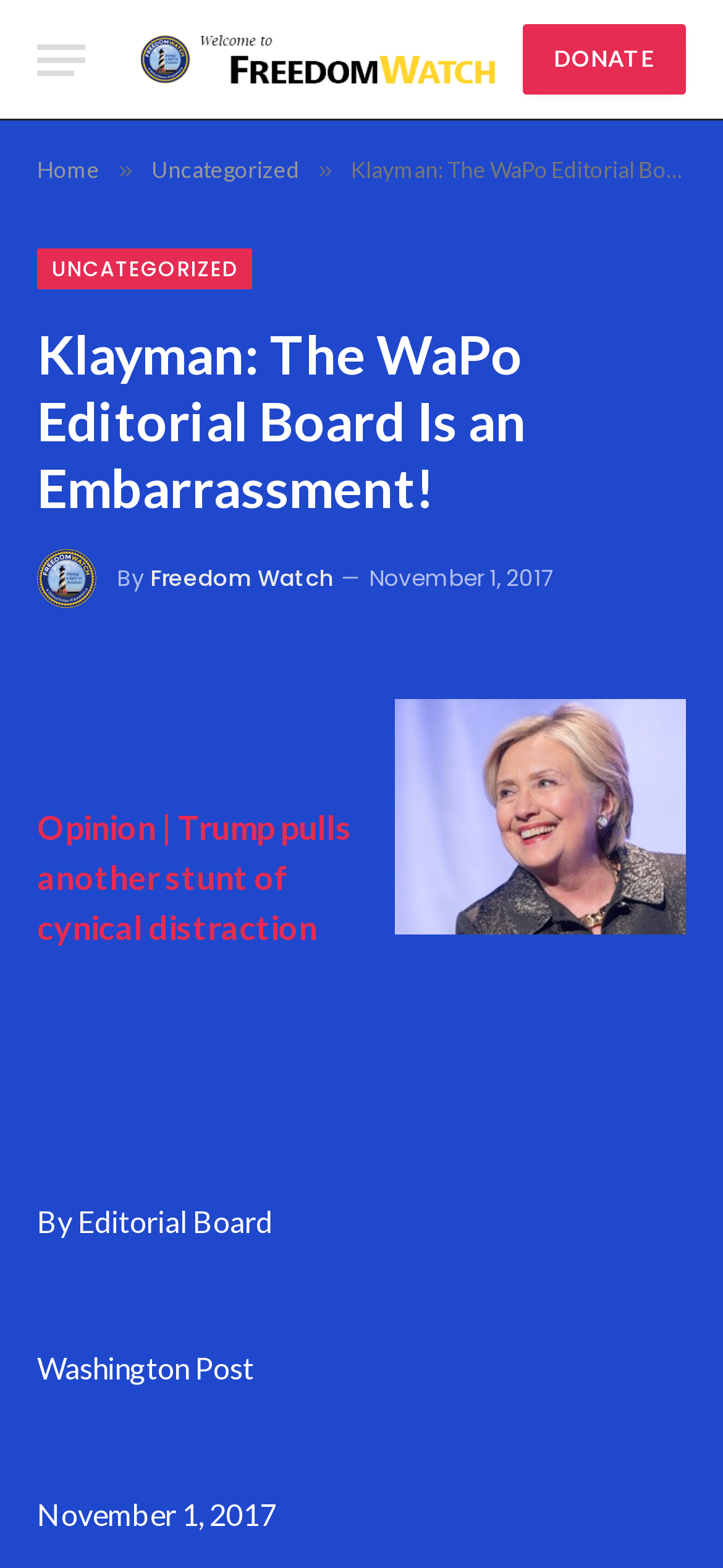Identify the bounding box of the HTML element described as: "Uncategorized".

[0.051, 0.159, 0.349, 0.185]